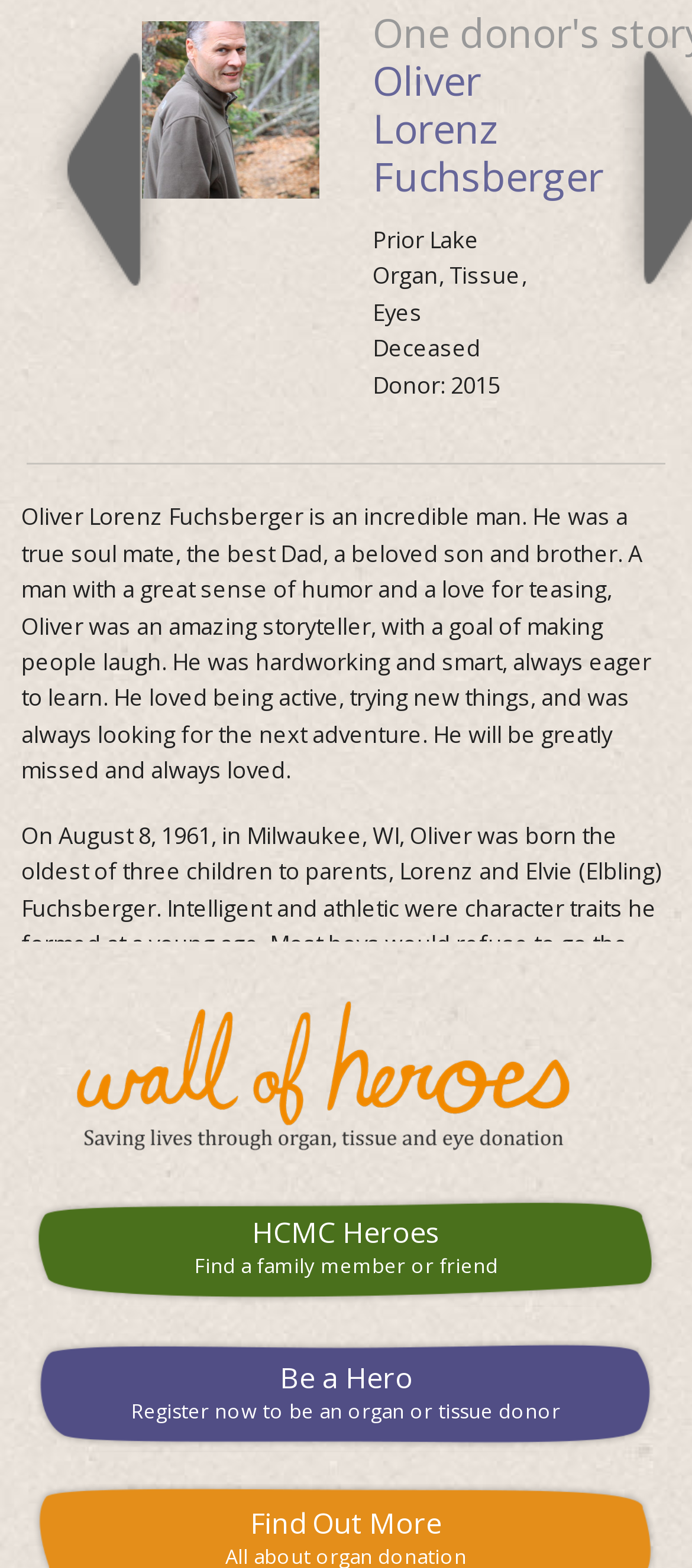From the webpage screenshot, identify the region described by title="Oliver Lorenz Fuchsberger". Provide the bounding box coordinates as (top-left x, top-left y, bottom-right x, bottom-right y), with each value being a floating point number between 0 and 1.

[0.205, 0.055, 0.461, 0.08]